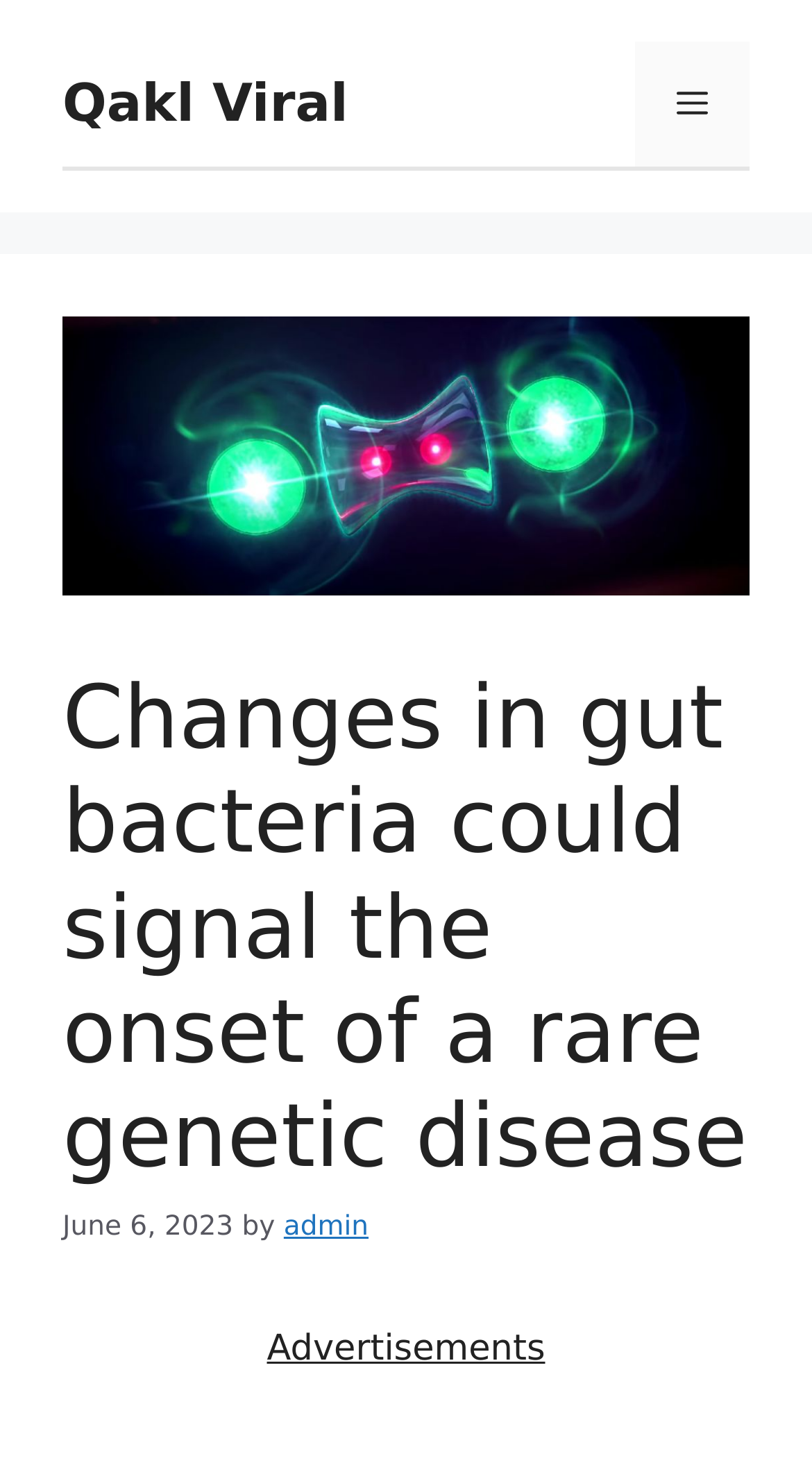Determine and generate the text content of the webpage's headline.

Changes in gut bacteria could signal the onset of a rare genetic disease